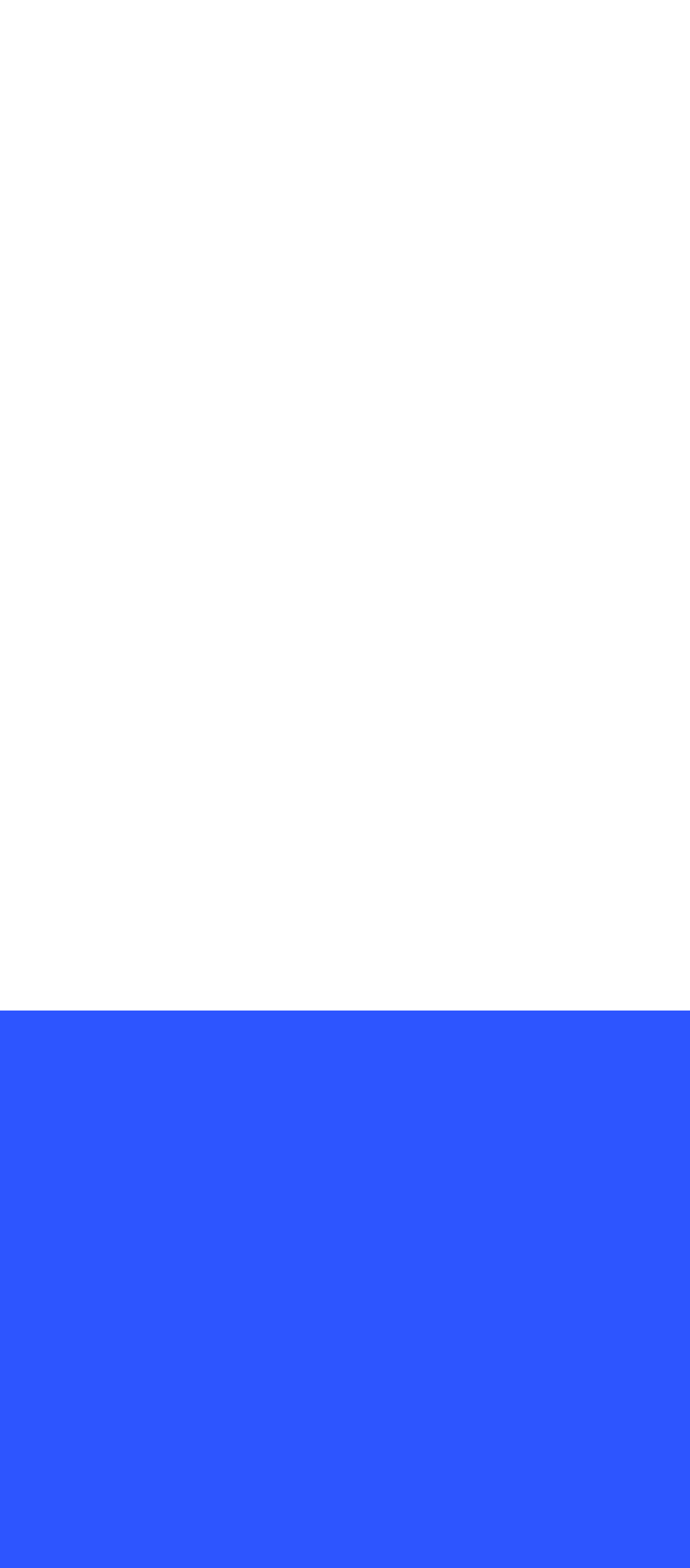Using the provided element description, identify the bounding box coordinates as (top-left x, top-left y, bottom-right x, bottom-right y). Ensure all values are between 0 and 1. Description: aria-label="Link to Bluecoat's twitter page"

[0.118, 0.877, 0.172, 0.902]